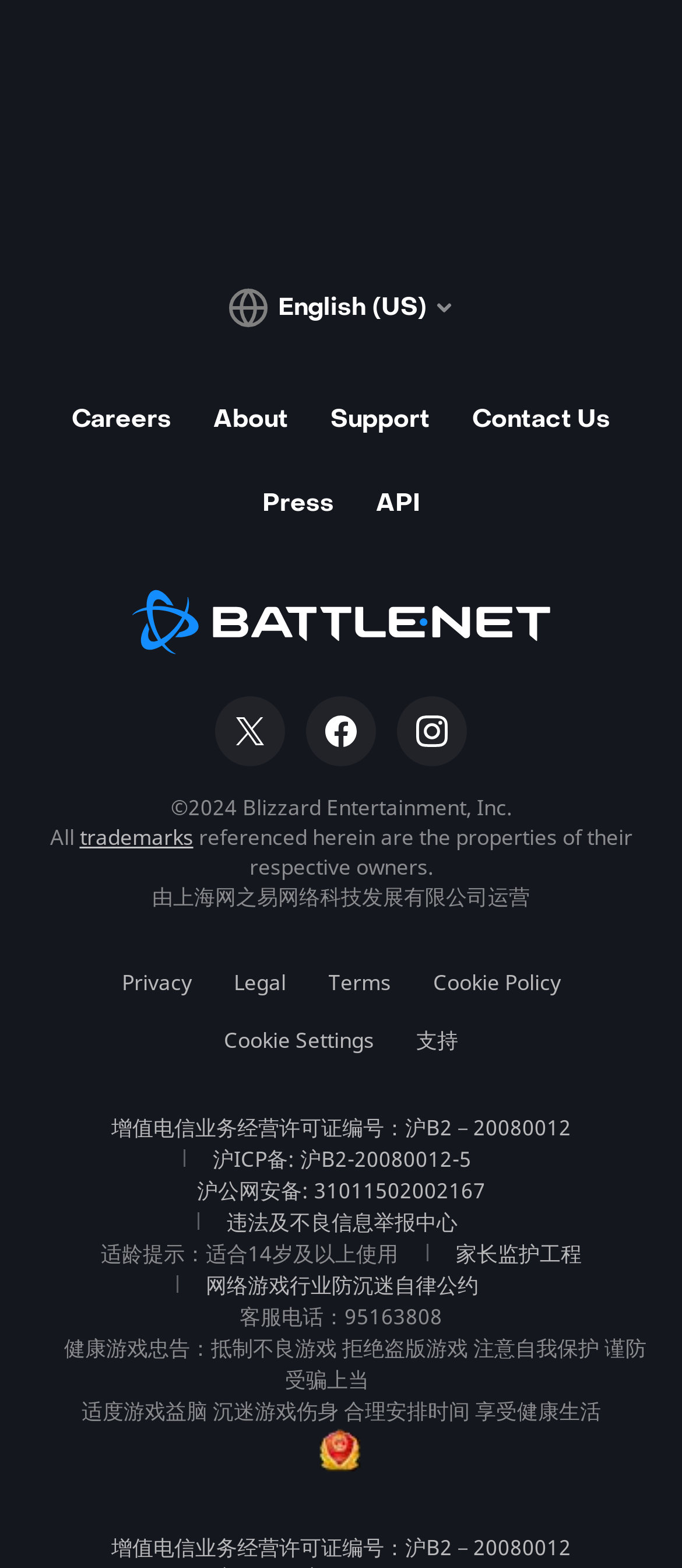Please identify the bounding box coordinates of the clickable area that will allow you to execute the instruction: "Go to Careers page".

[0.074, 0.241, 0.282, 0.294]